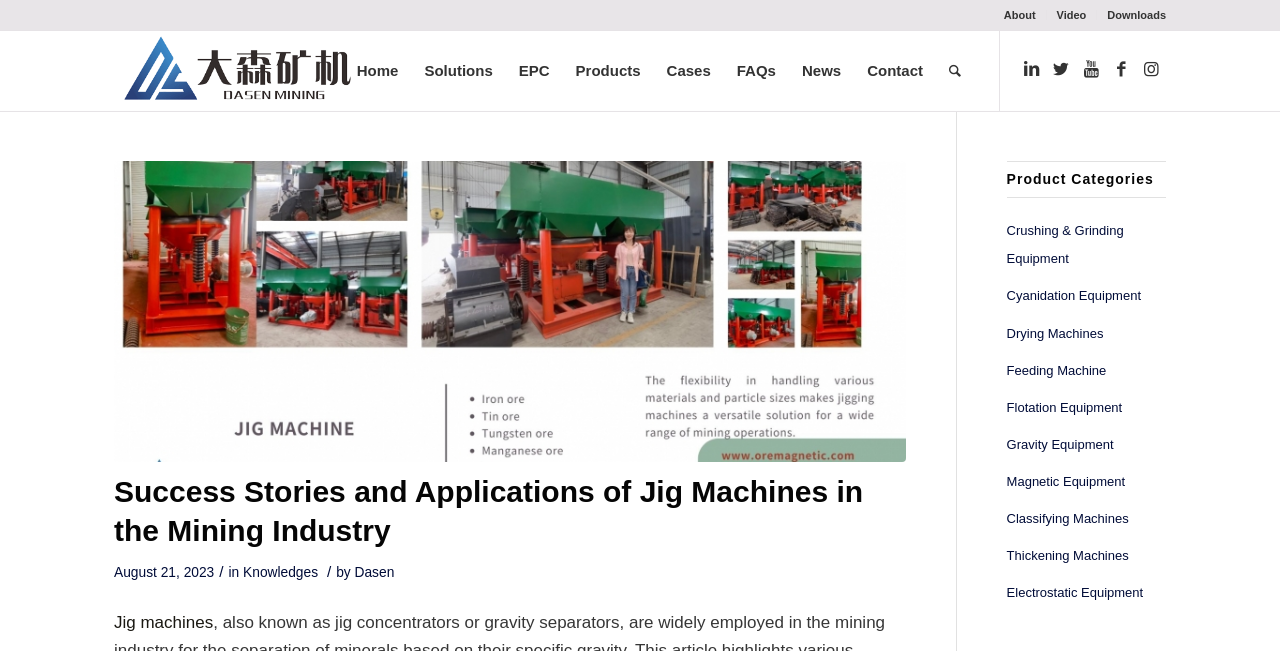Locate the bounding box coordinates of the area you need to click to fulfill this instruction: 'go to about page'. The coordinates must be in the form of four float numbers ranging from 0 to 1: [left, top, right, bottom].

[0.784, 0.003, 0.809, 0.043]